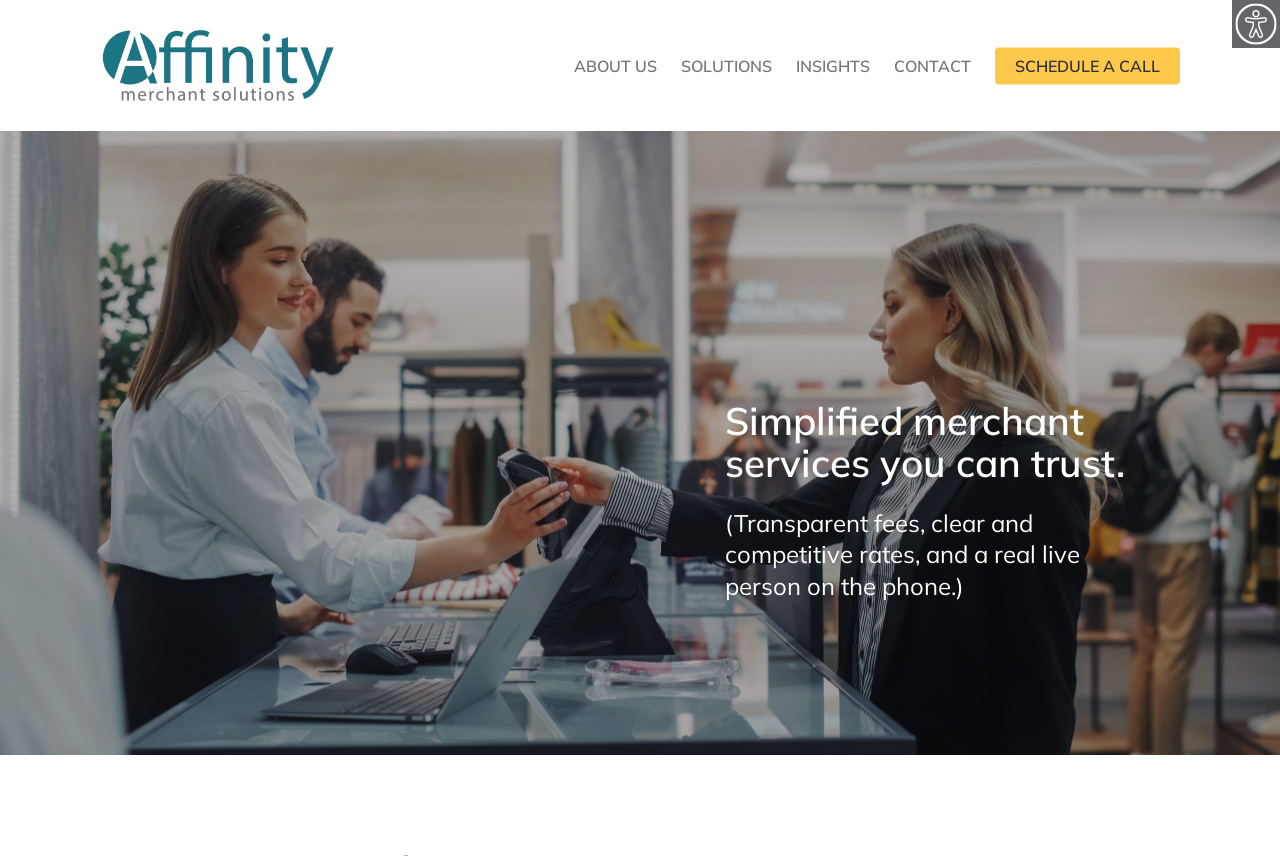What is the company's approach to fees?
Please answer the question with a single word or phrase, referencing the image.

Competitive rates